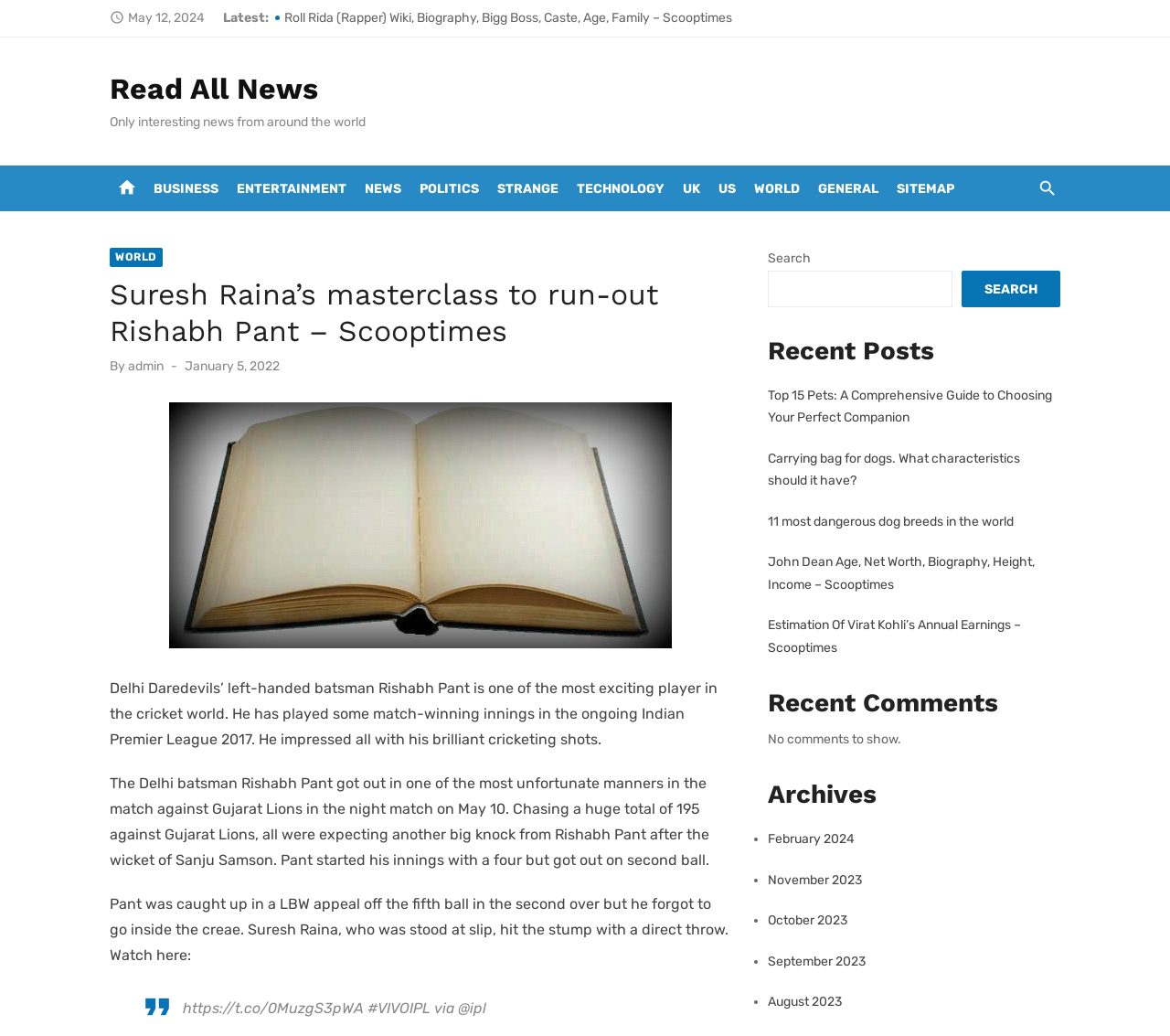Can you determine the bounding box coordinates of the area that needs to be clicked to fulfill the following instruction: "Search for something"?

[0.656, 0.261, 0.814, 0.296]